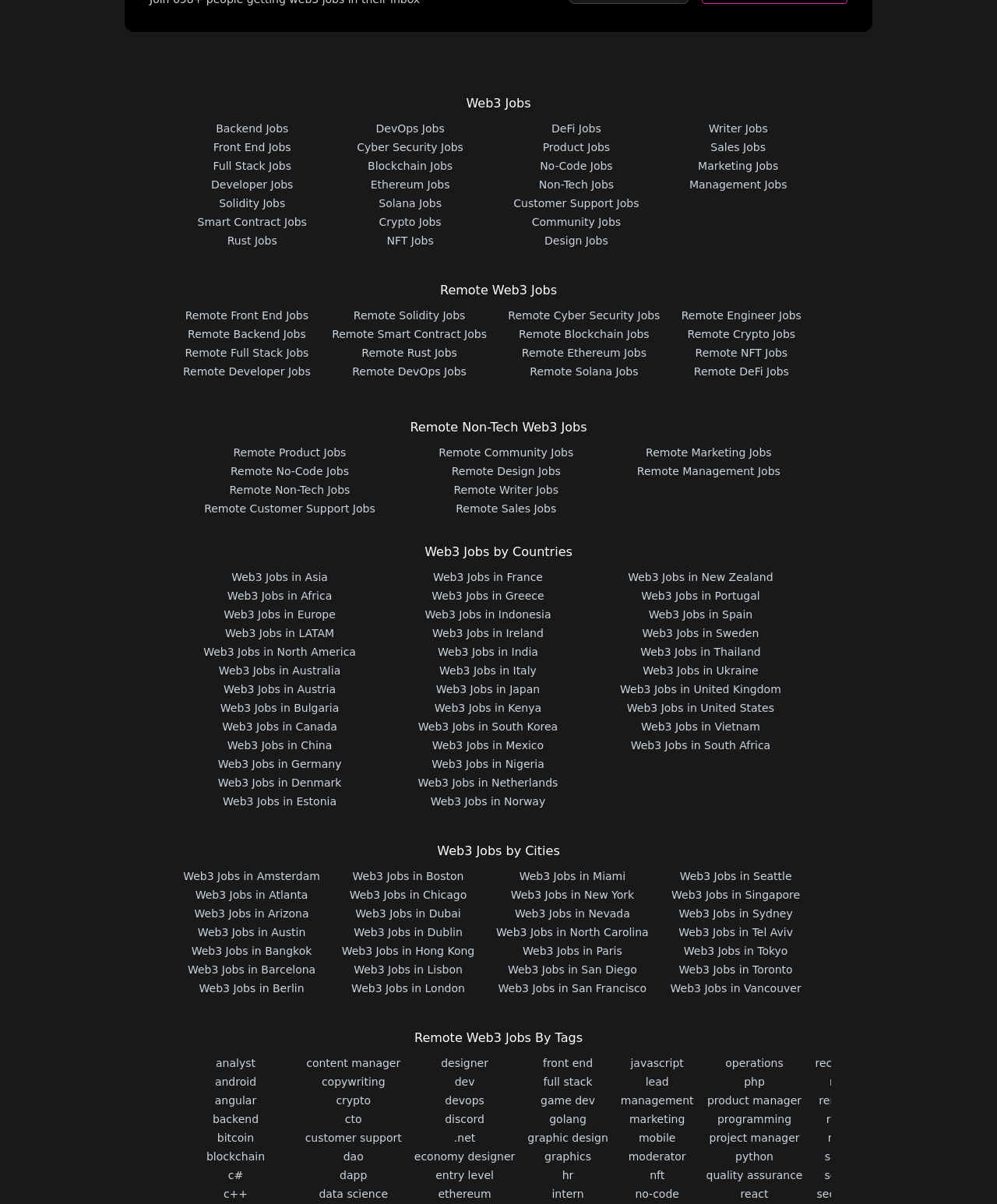Determine the bounding box coordinates of the clickable element necessary to fulfill the instruction: "Explore Web3 Jobs in Asia". Provide the coordinates as four float numbers within the 0 to 1 range, i.e., [left, top, right, bottom].

[0.232, 0.474, 0.329, 0.485]